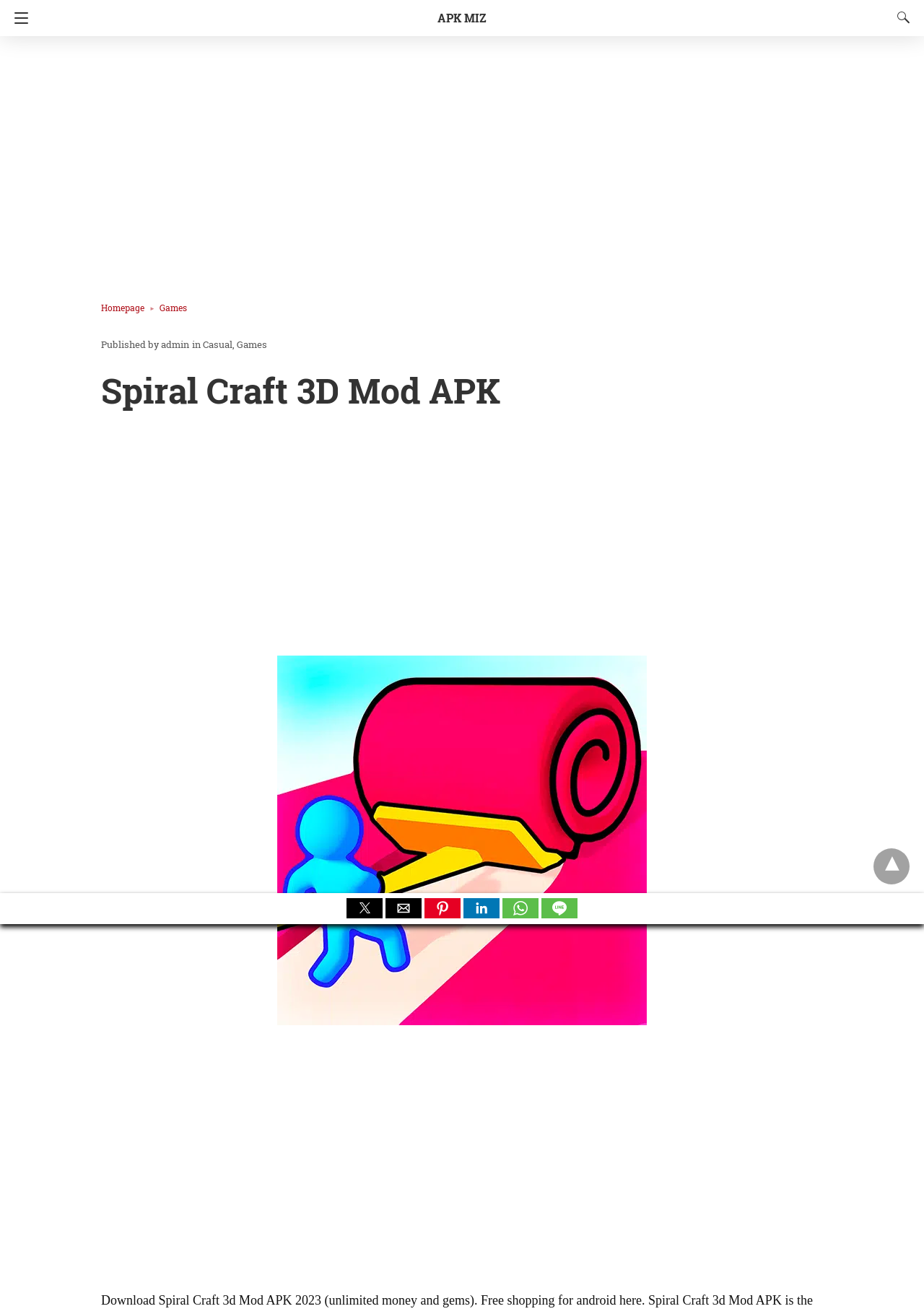Answer the following query concisely with a single word or phrase:
What is the name of the APK?

Spiral Craft 3D Mod APK